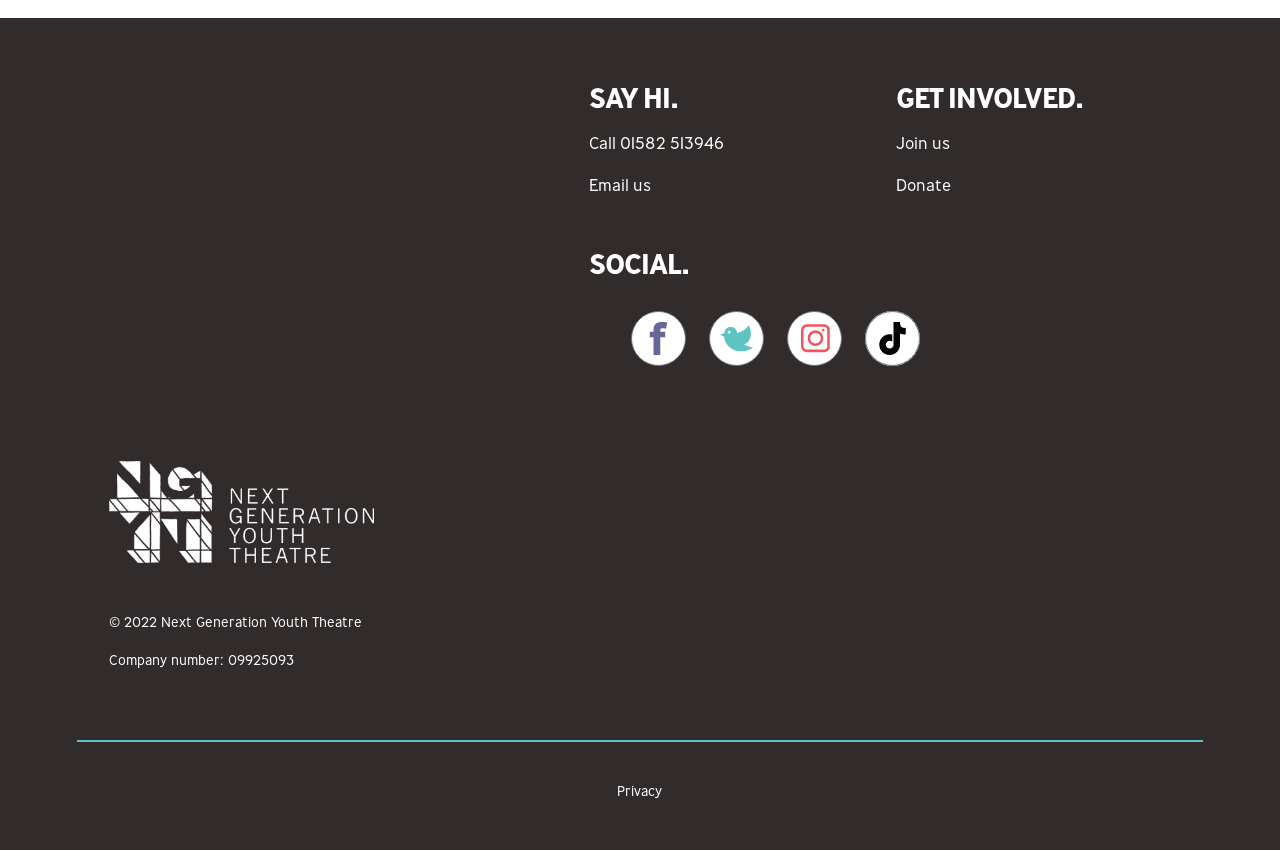Please mark the clickable region by giving the bounding box coordinates needed to complete this instruction: "Send an email".

[0.46, 0.205, 0.508, 0.23]